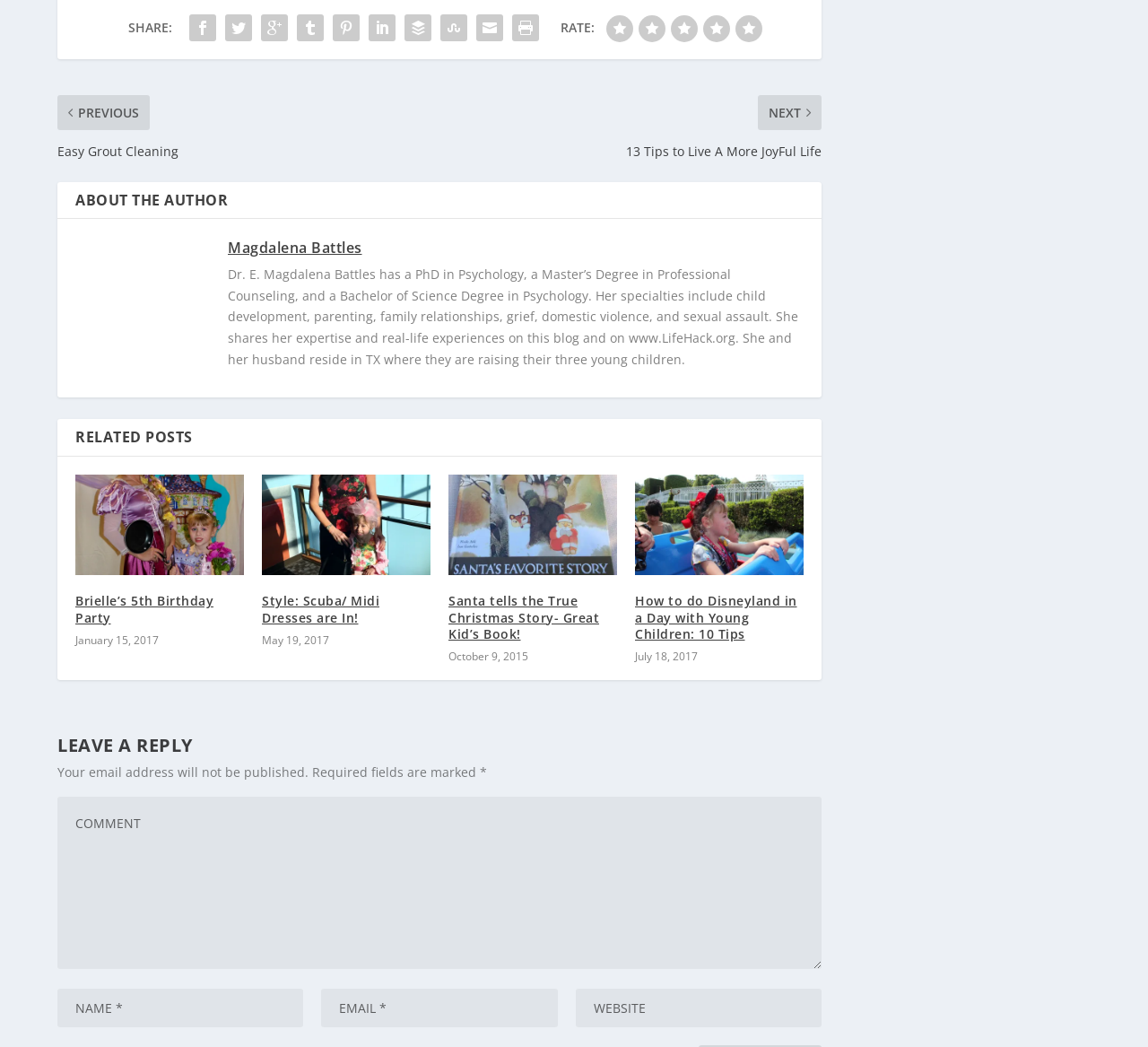Please determine the bounding box coordinates for the element that should be clicked to follow these instructions: "View related post 'Brielle’s 5th Birthday Party'".

[0.066, 0.477, 0.212, 0.574]